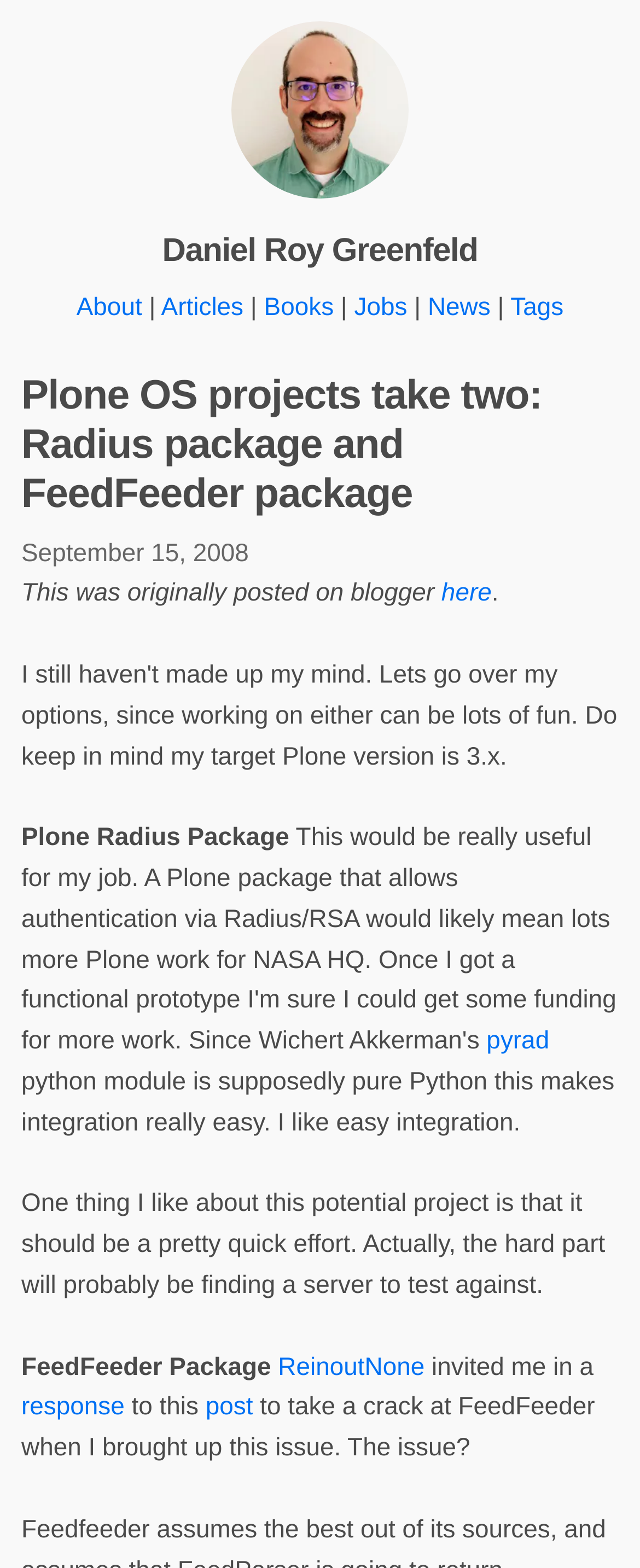From the details in the image, provide a thorough response to the question: What are the two Plone OS projects mentioned?

The two projects are mentioned in the heading element and are further discussed in the article, with details about their features and potential uses.